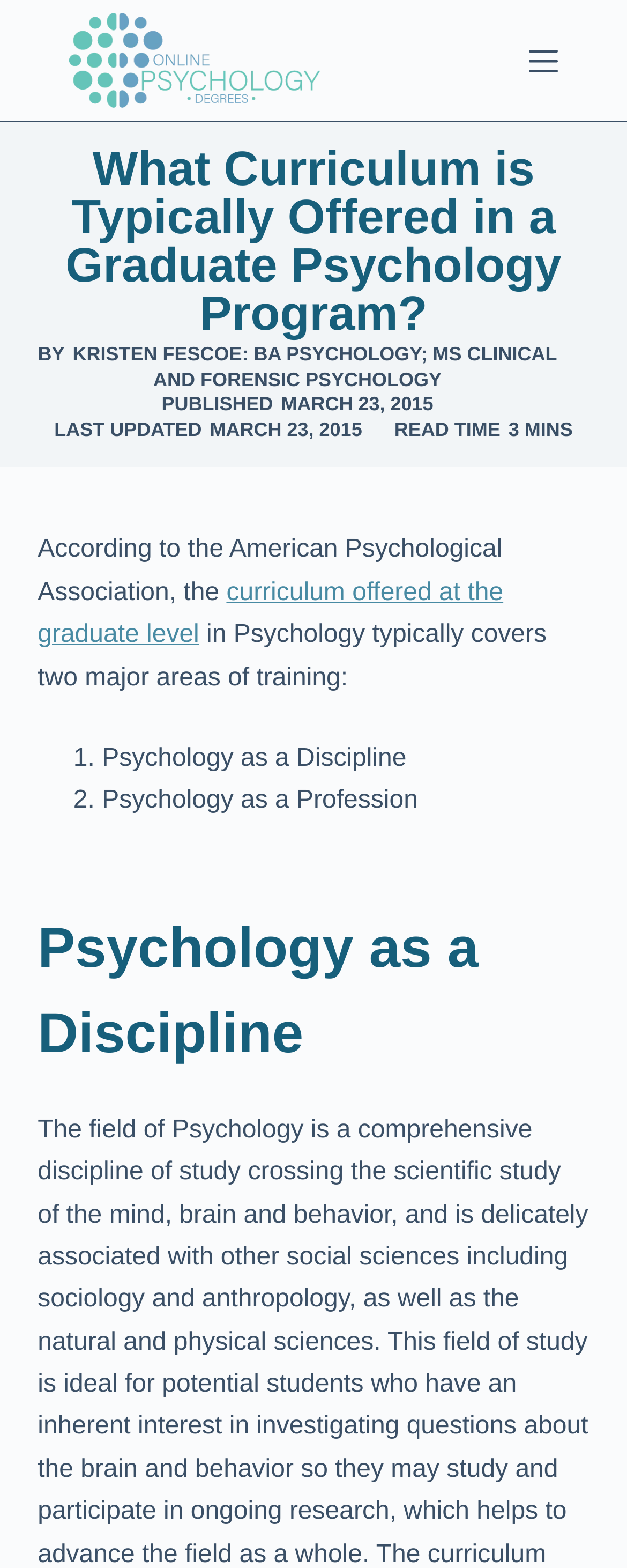Create a detailed summary of the webpage's content and design.

The webpage is about the curriculum typically offered in a graduate psychology program. At the top left, there is a link to skip to the content. Next to it, on the top center, is the Online Psychology Degrees Logo, which is an image. On the top right, there is a menu button. 

Below the logo, there is a header section that spans almost the entire width of the page. It contains the title "What Curriculum is Typically Offered in a Graduate Psychology Program?" in a large font, followed by the author's name "KRISTEN FESCOE" and the publication date "MARCH 23, 2015". 

Underneath the header section, there is a paragraph of text that explains the curriculum offered at the graduate level in Psychology, which typically covers two major areas of training. These two areas are listed below as numbered items: "Psychology as a Discipline" and "Psychology as a Profession". 

Further down the page, there is a subheading "Psychology as a Discipline" that is aligned to the left.